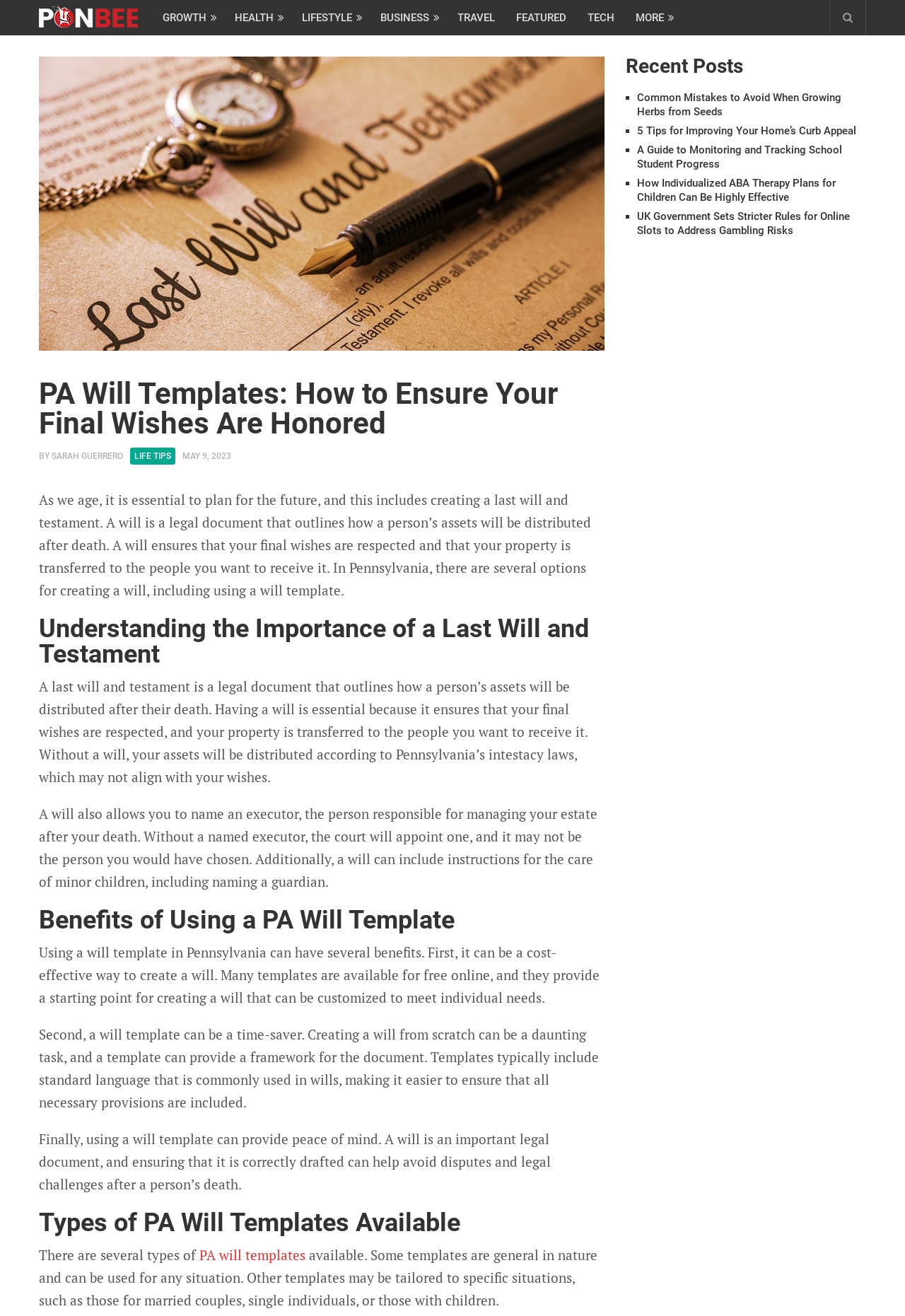Locate the bounding box coordinates of the element's region that should be clicked to carry out the following instruction: "Read the article by Sarah Guerrero". The coordinates need to be four float numbers between 0 and 1, i.e., [left, top, right, bottom].

[0.057, 0.343, 0.136, 0.35]